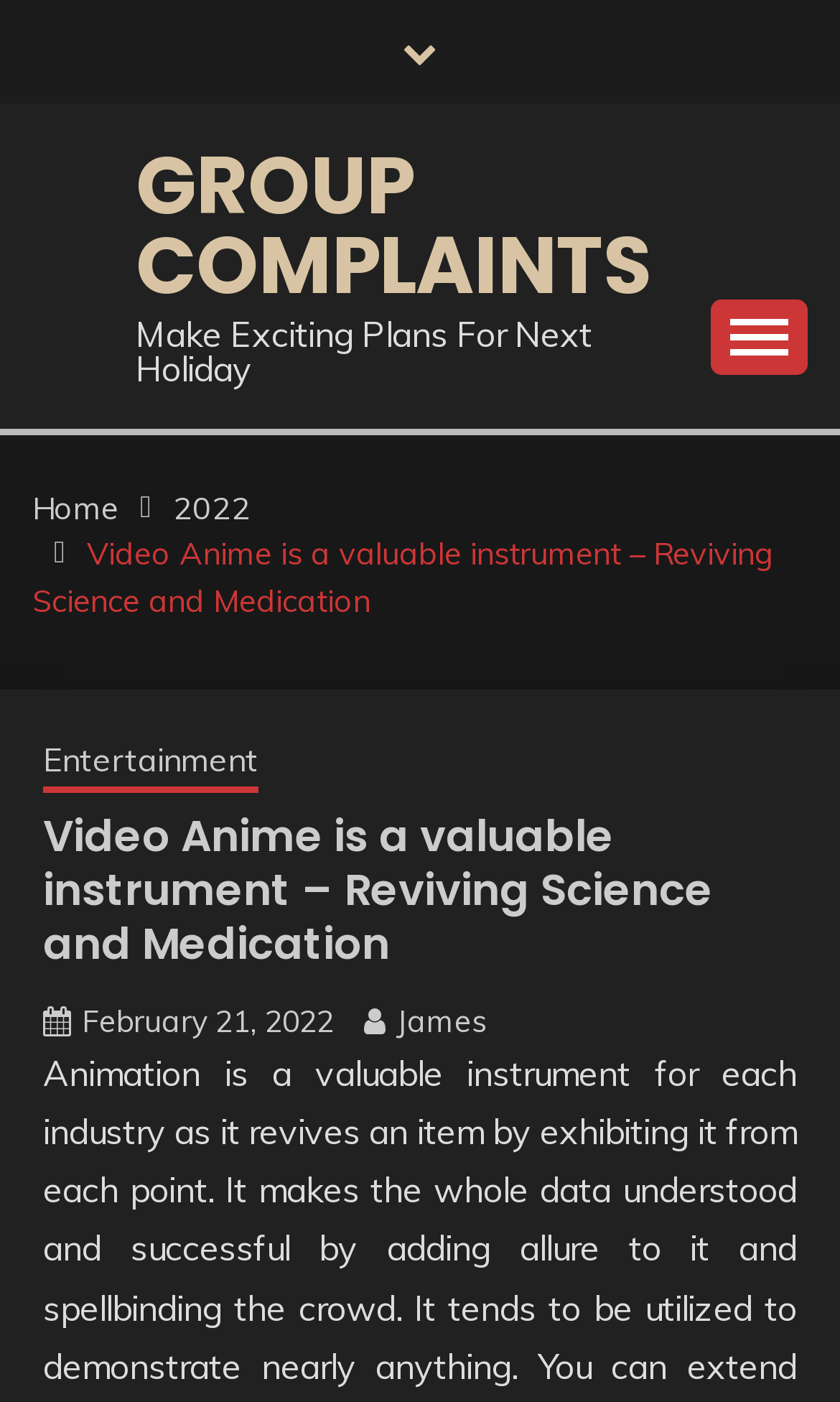Please determine the main heading text of this webpage.

Video Anime is a valuable instrument – Reviving Science and Medication